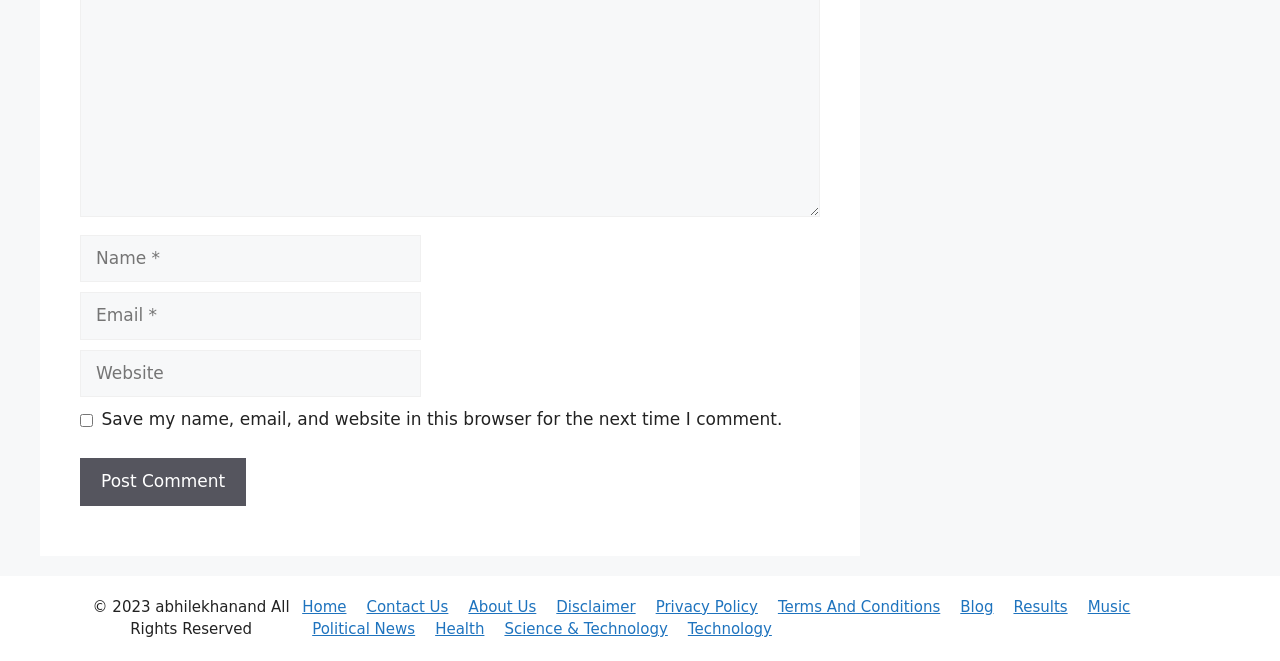Please reply to the following question with a single word or a short phrase:
How many links are there in the footer?

11